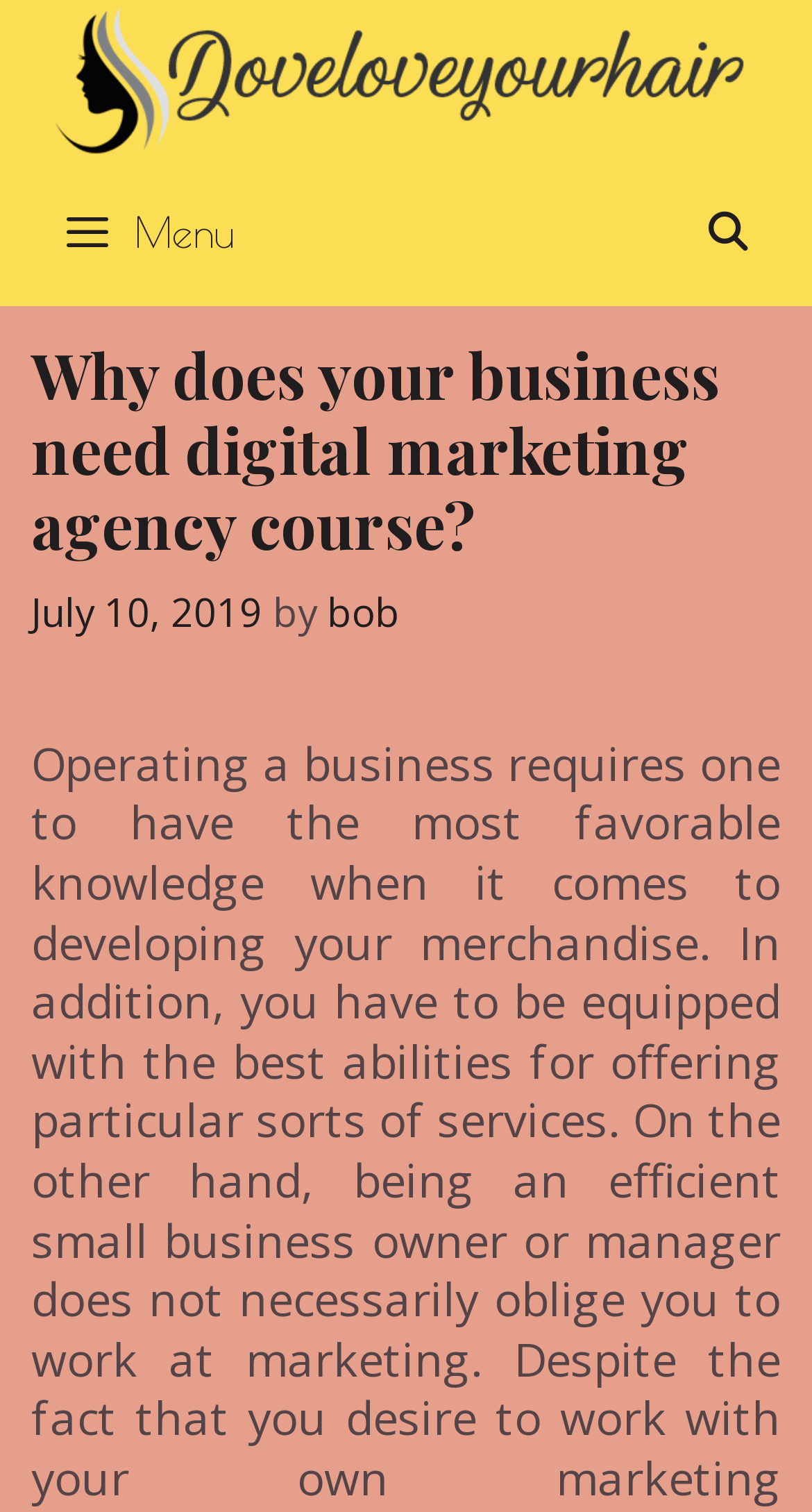Answer the following query concisely with a single word or phrase:
What is the date of the article?

July 10, 2019